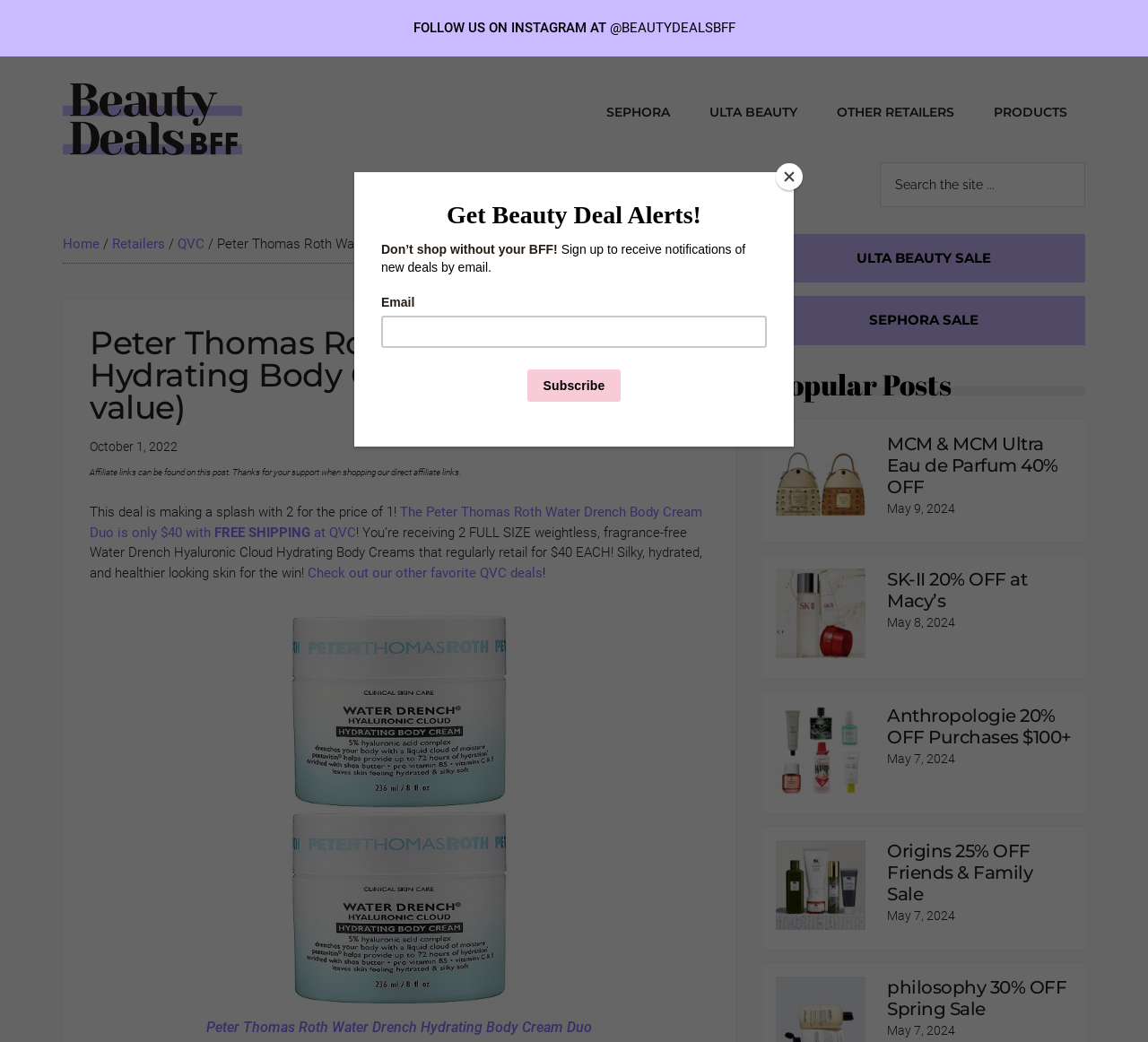What is the name of the website?
Look at the image and provide a detailed response to the question.

I found the answer by looking at the link element that says 'Beauty Deals BFF' which is likely to be the name of the website.